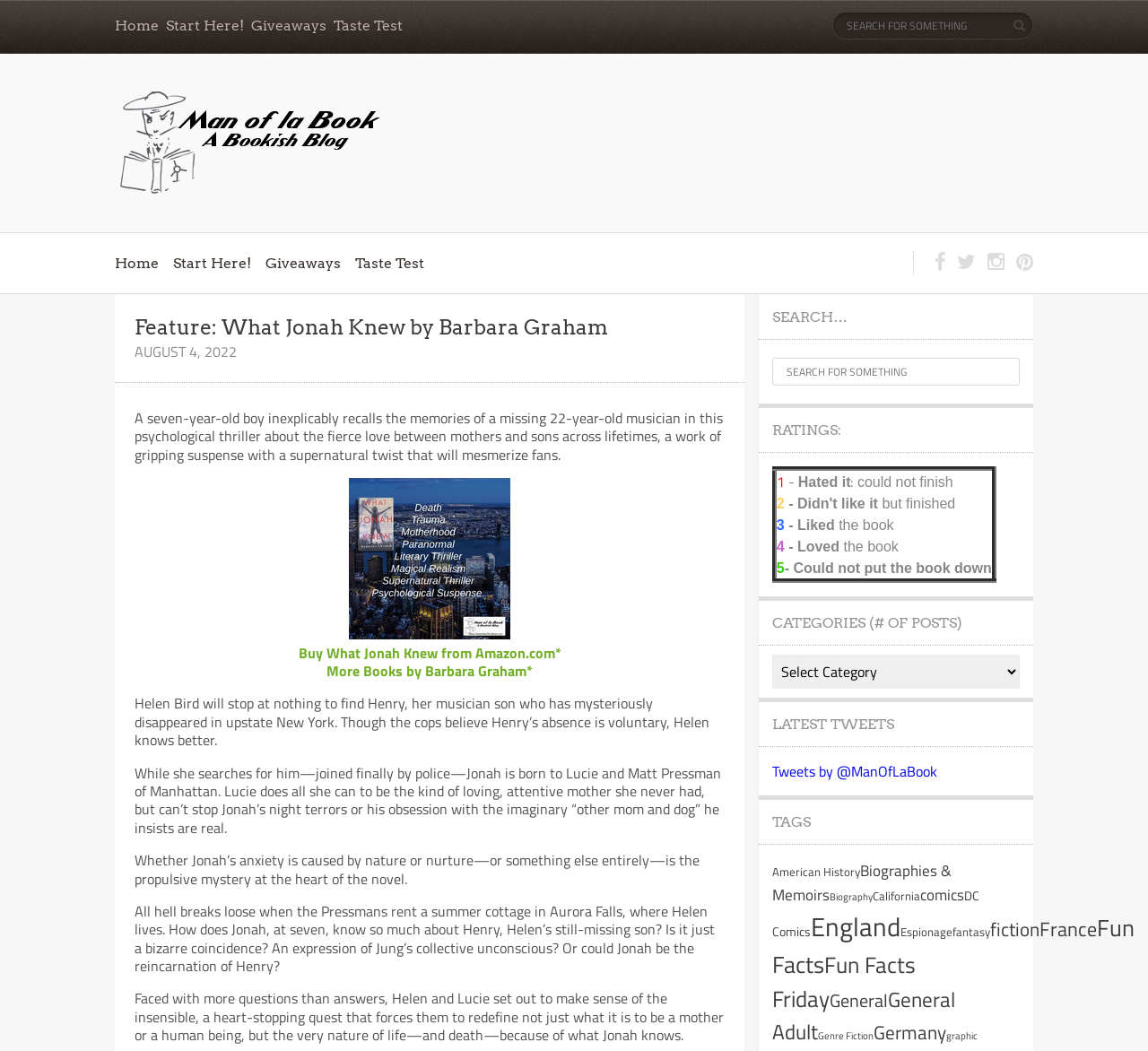What is the name of the author of the book?
Please utilize the information in the image to give a detailed response to the question.

I found the answer by looking at the main content section, where the title 'Feature: What Jonah Knew by Barbara Graham' is displayed, which mentions the author's name.